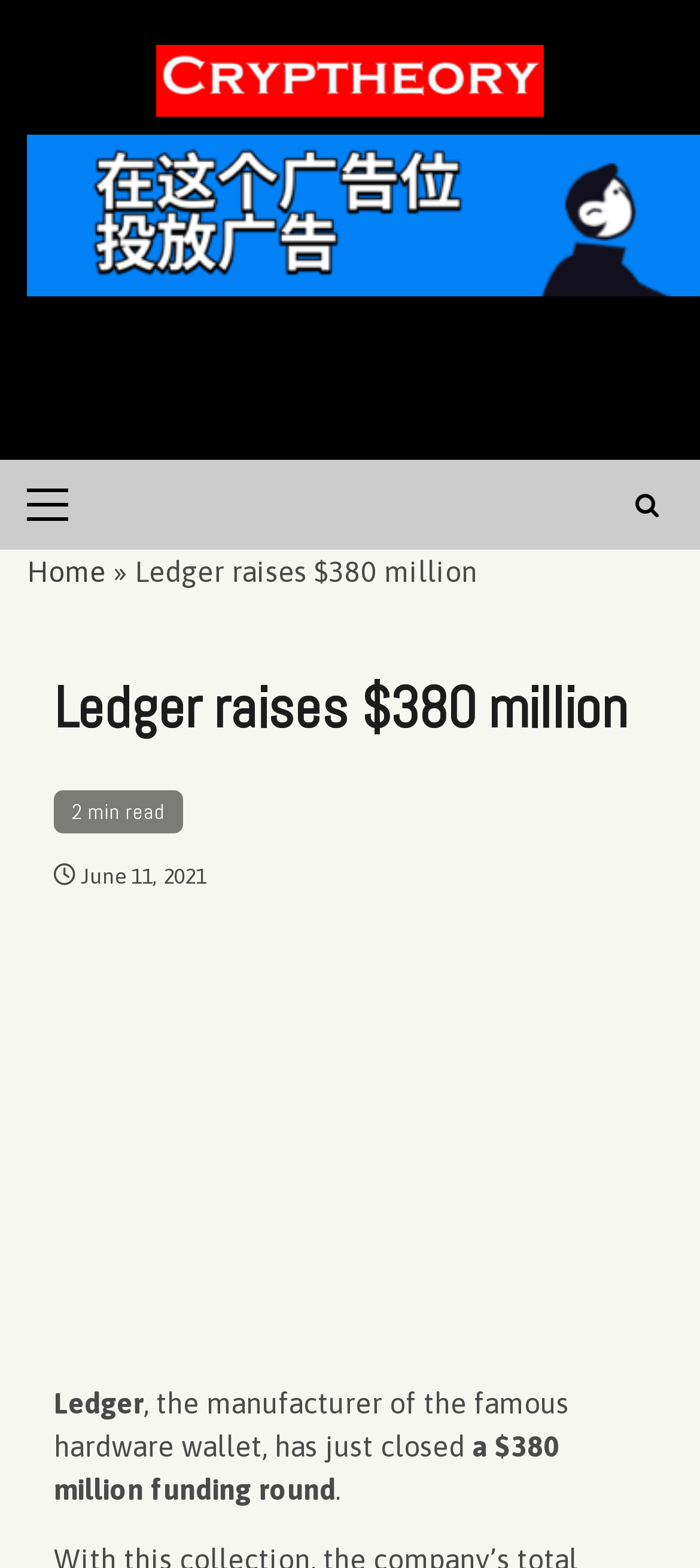Extract the bounding box coordinates of the UI element described by: "Economic Calendar". The coordinates should include four float numbers ranging from 0 to 1, e.g., [left, top, right, bottom].

[0.323, 0.366, 0.633, 0.387]